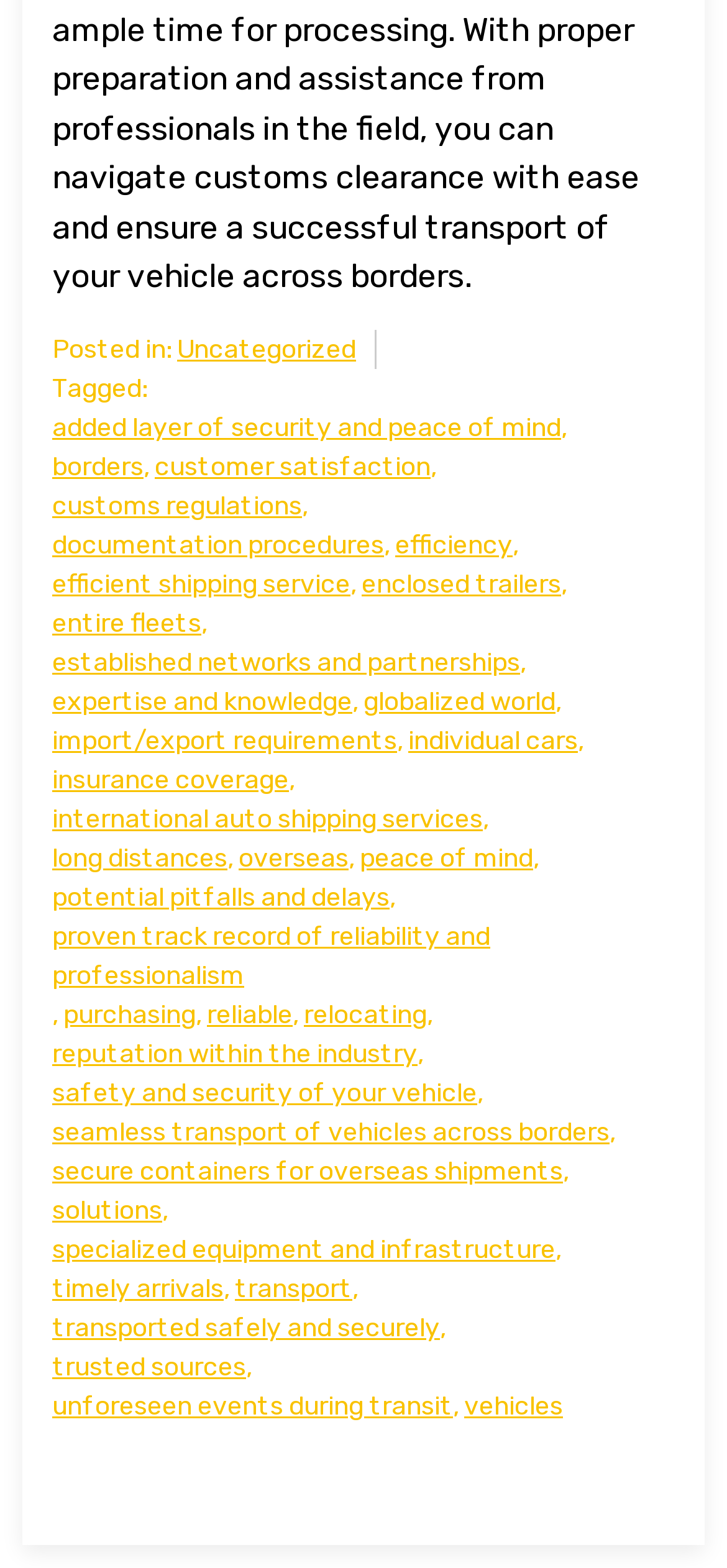Please locate the UI element described by "efficient shipping service" and provide its bounding box coordinates.

[0.072, 0.361, 0.482, 0.386]